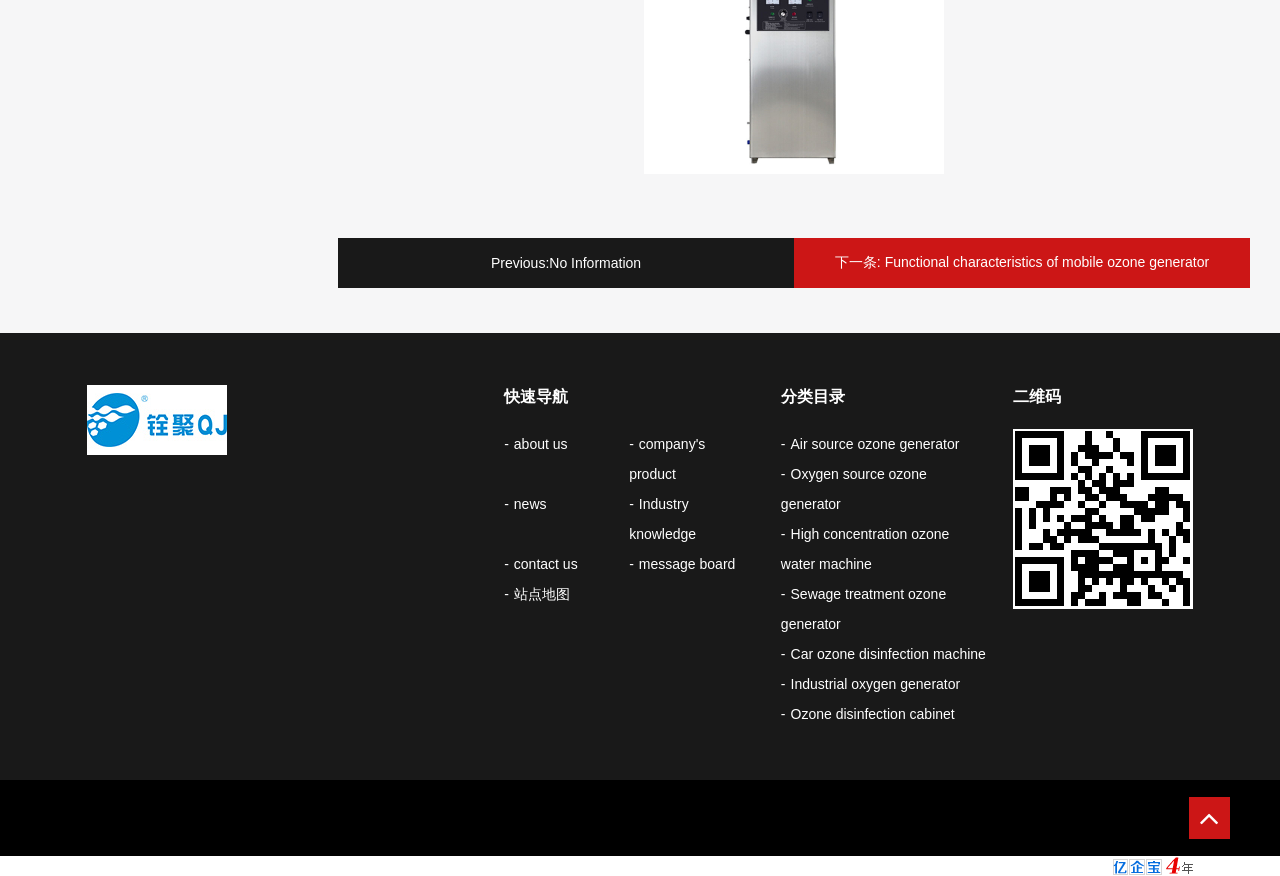Identify the bounding box coordinates for the element you need to click to achieve the following task: "Click the 'Previous' button". The coordinates must be four float values ranging from 0 to 1, formatted as [left, top, right, bottom].

[0.264, 0.272, 0.62, 0.329]